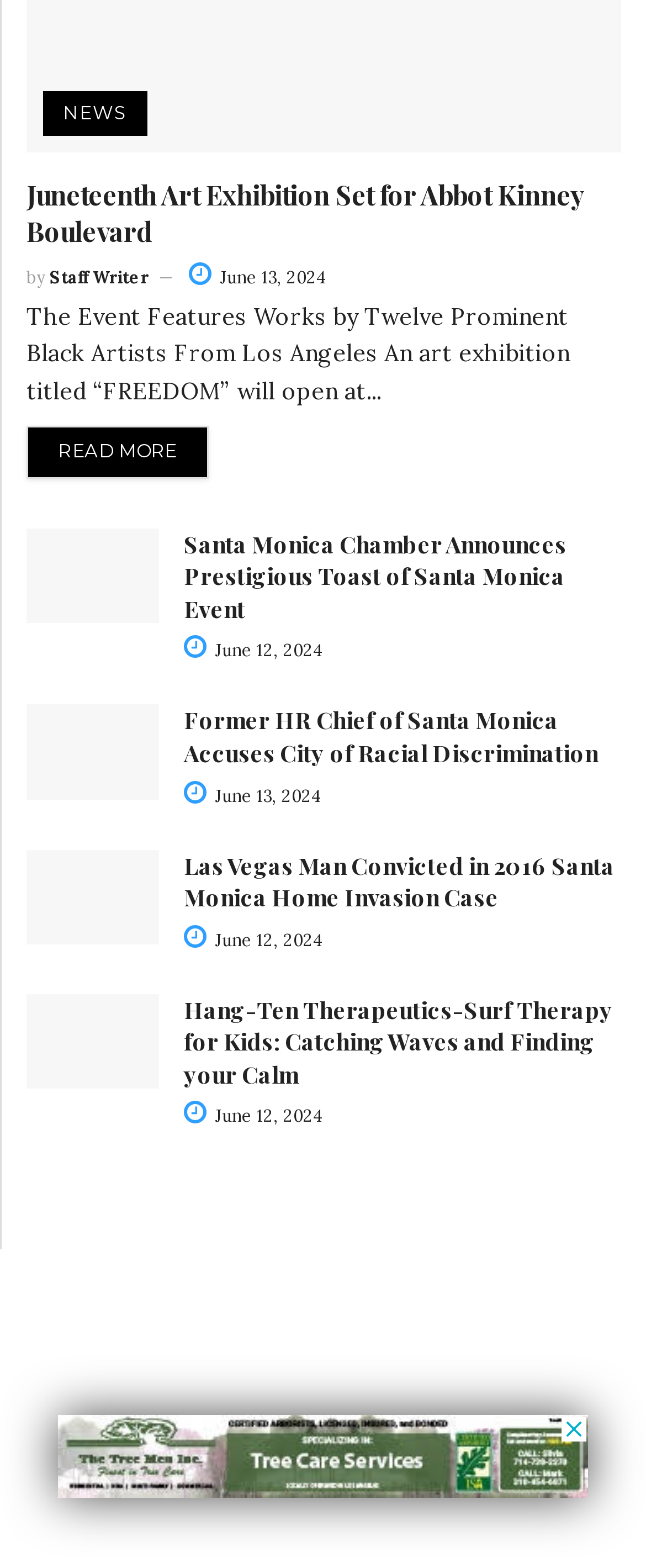Find the bounding box coordinates of the clickable area required to complete the following action: "Explore Hang-Ten Therapeutics-Surf Therapy for Kids: Catching Waves and Finding your Calm".

[0.041, 0.634, 0.246, 0.694]